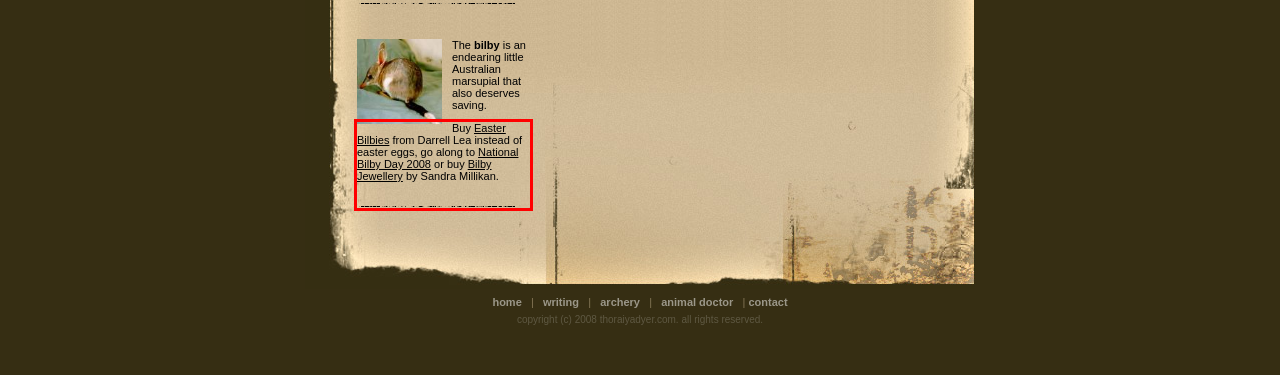Please look at the screenshot provided and find the red bounding box. Extract the text content contained within this bounding box.

Buy Easter Bilbies from Darrell Lea instead of easter eggs, go along to National Bilby Day 2008 or buy Bilby Jewellery by Sandra Millikan.